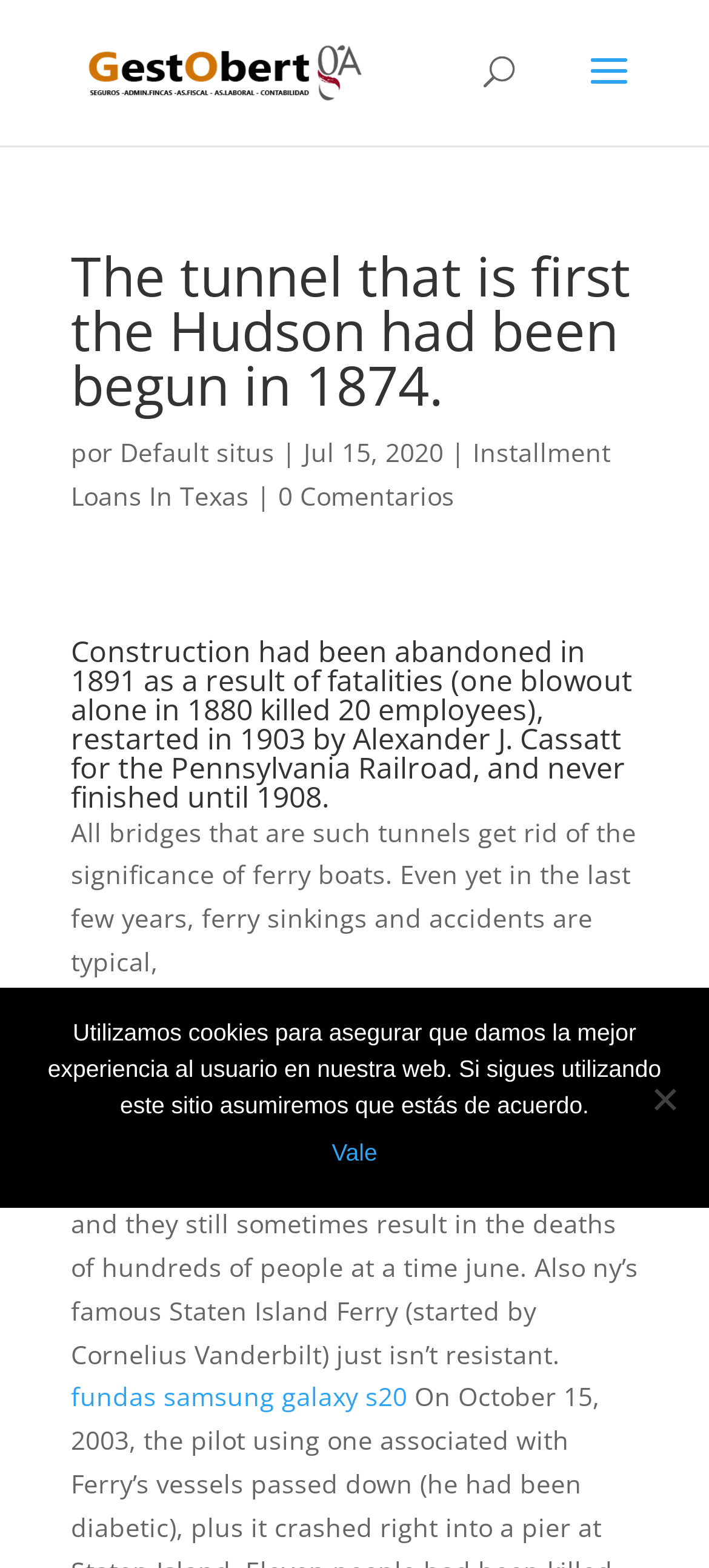Determine the bounding box for the UI element as described: "fundas samsung galaxy s20". The coordinates should be represented as four float numbers between 0 and 1, formatted as [left, top, right, bottom].

[0.1, 0.88, 0.574, 0.902]